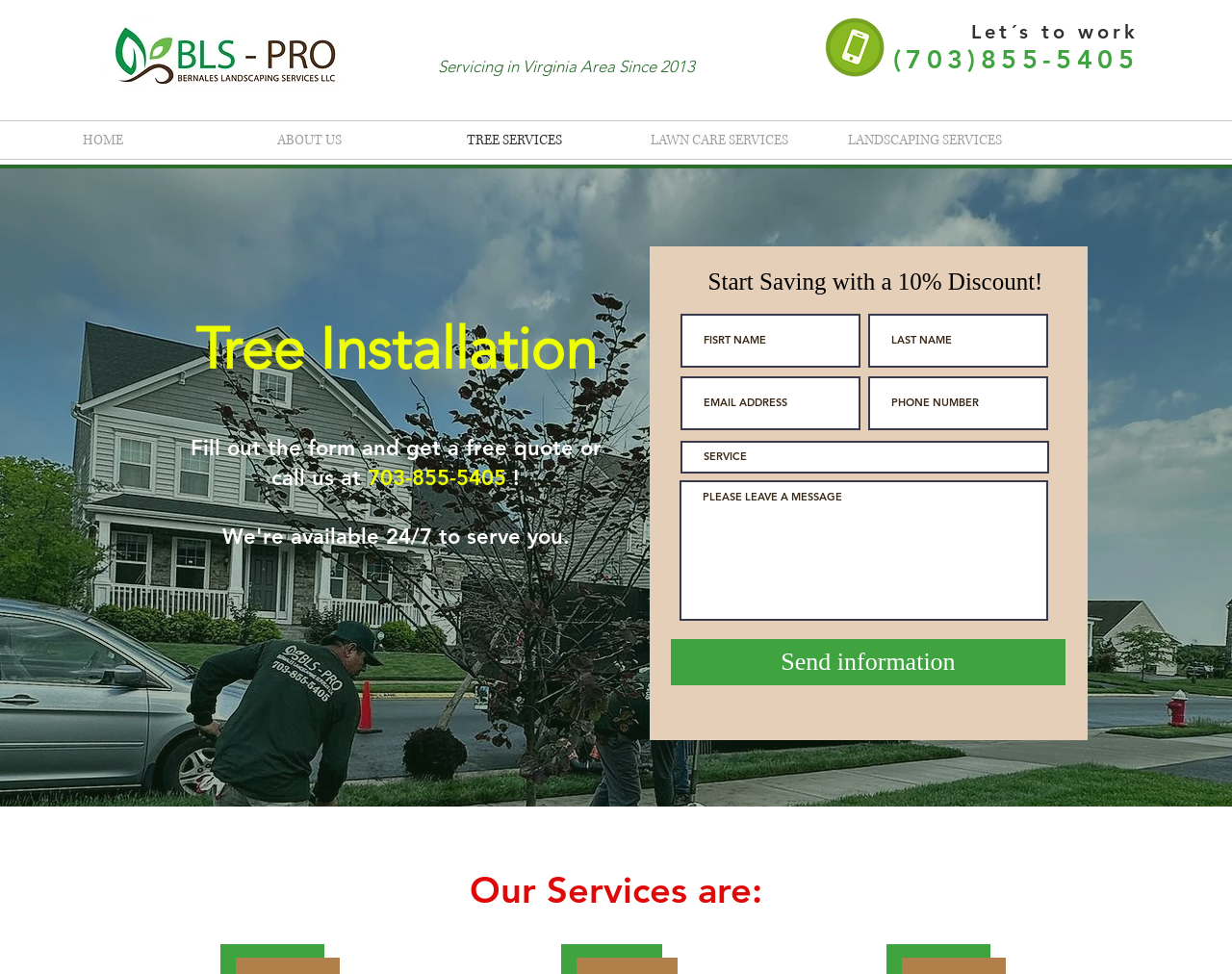What is the company's area of operation?
Using the image, respond with a single word or phrase.

Virginia Area